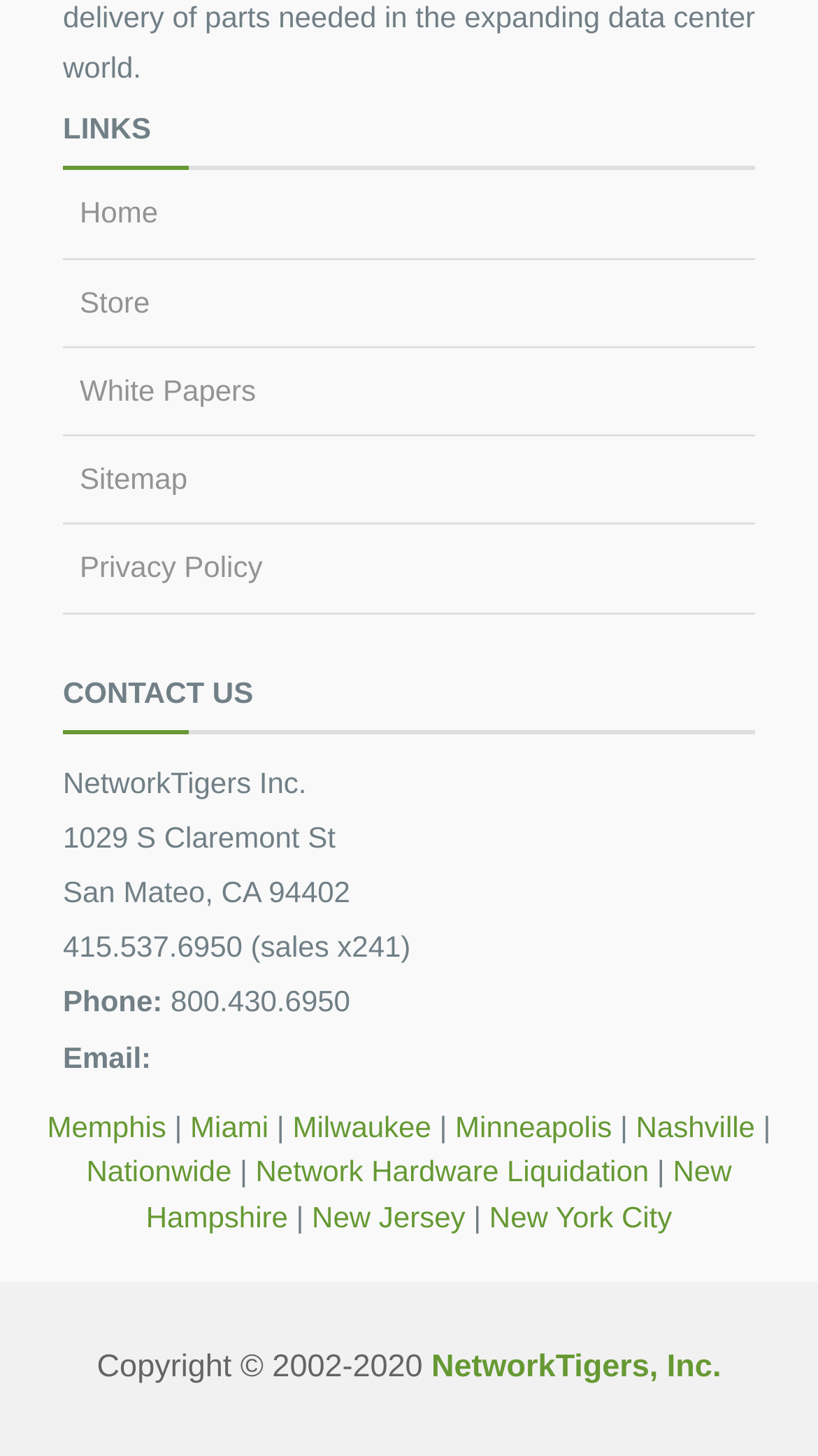How many links are there in the 'LINKS' section?
Please answer the question with a detailed response using the information from the screenshot.

The 'LINKS' section contains five links: 'Home', 'Store', 'White Papers', 'Sitemap', and 'Privacy Policy'. These links are listed horizontally and are part of the main navigation menu.